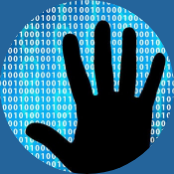What is the company associated with this image?
Based on the image, respond with a single word or phrase.

Borer Data Systems Ltd